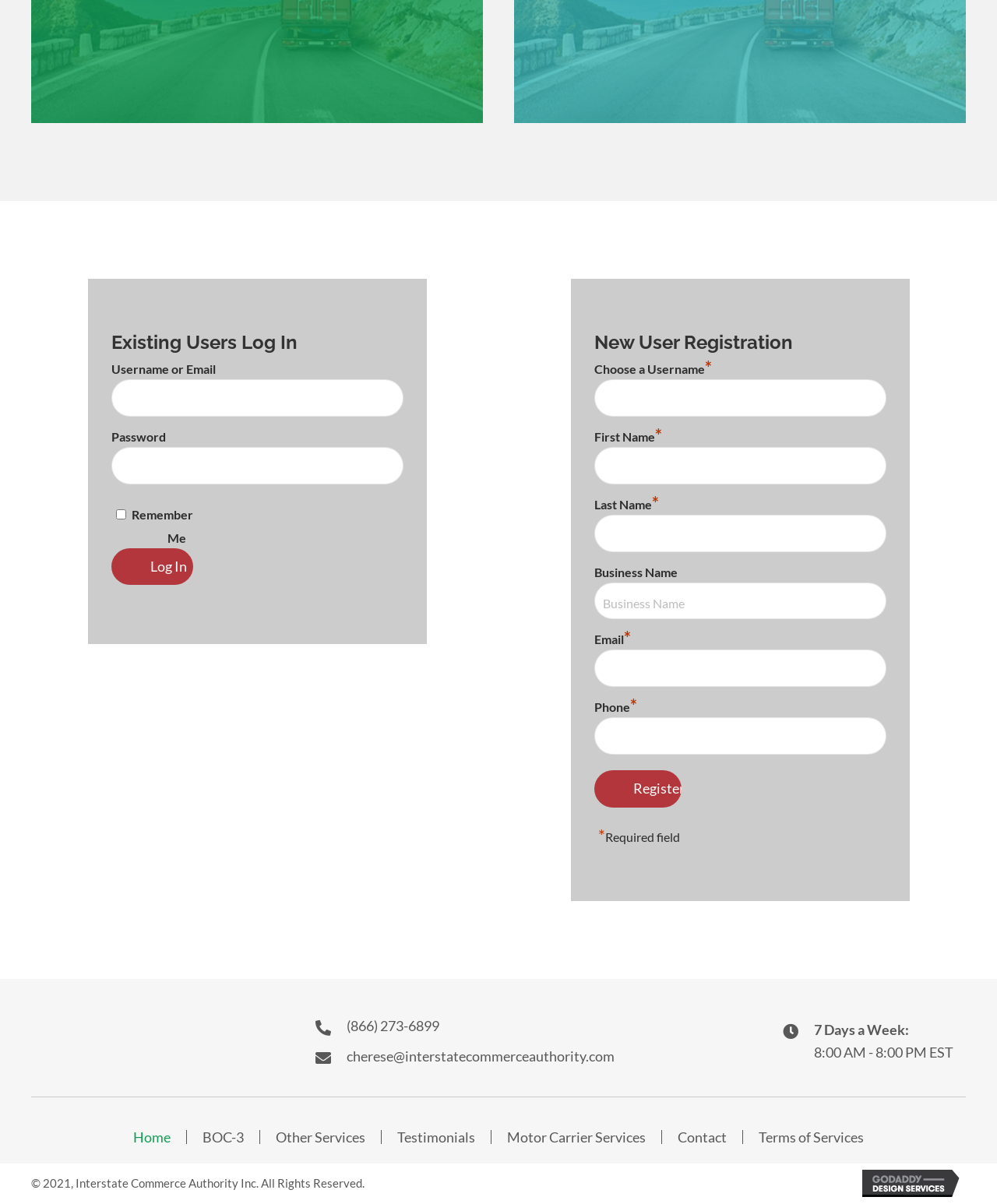Please specify the bounding box coordinates of the region to click in order to perform the following instruction: "Click Log In".

[0.111, 0.455, 0.193, 0.486]